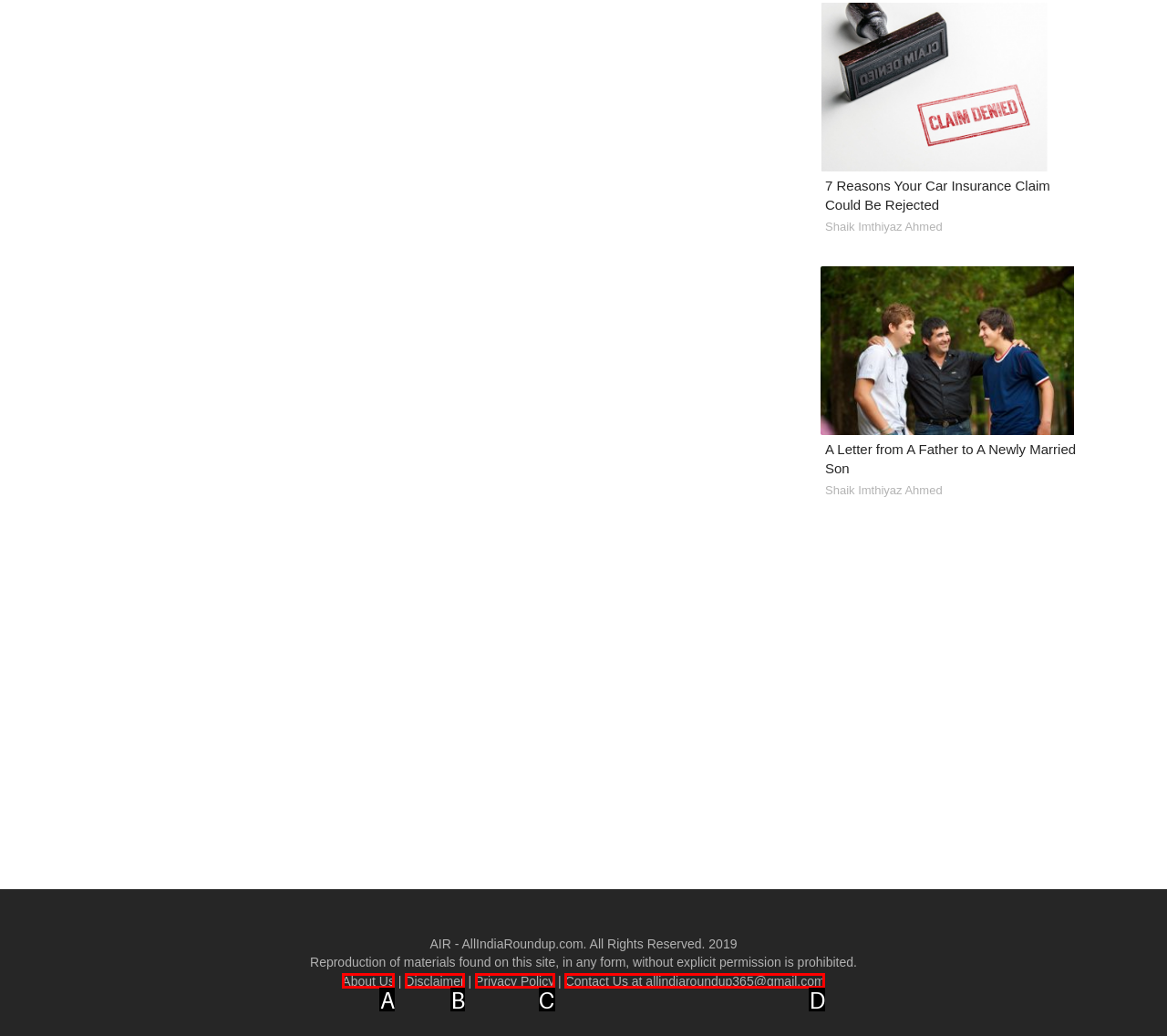Point out the HTML element that matches the following description: Contact Us at allindiaroundup365@gmail.com
Answer with the letter from the provided choices.

D